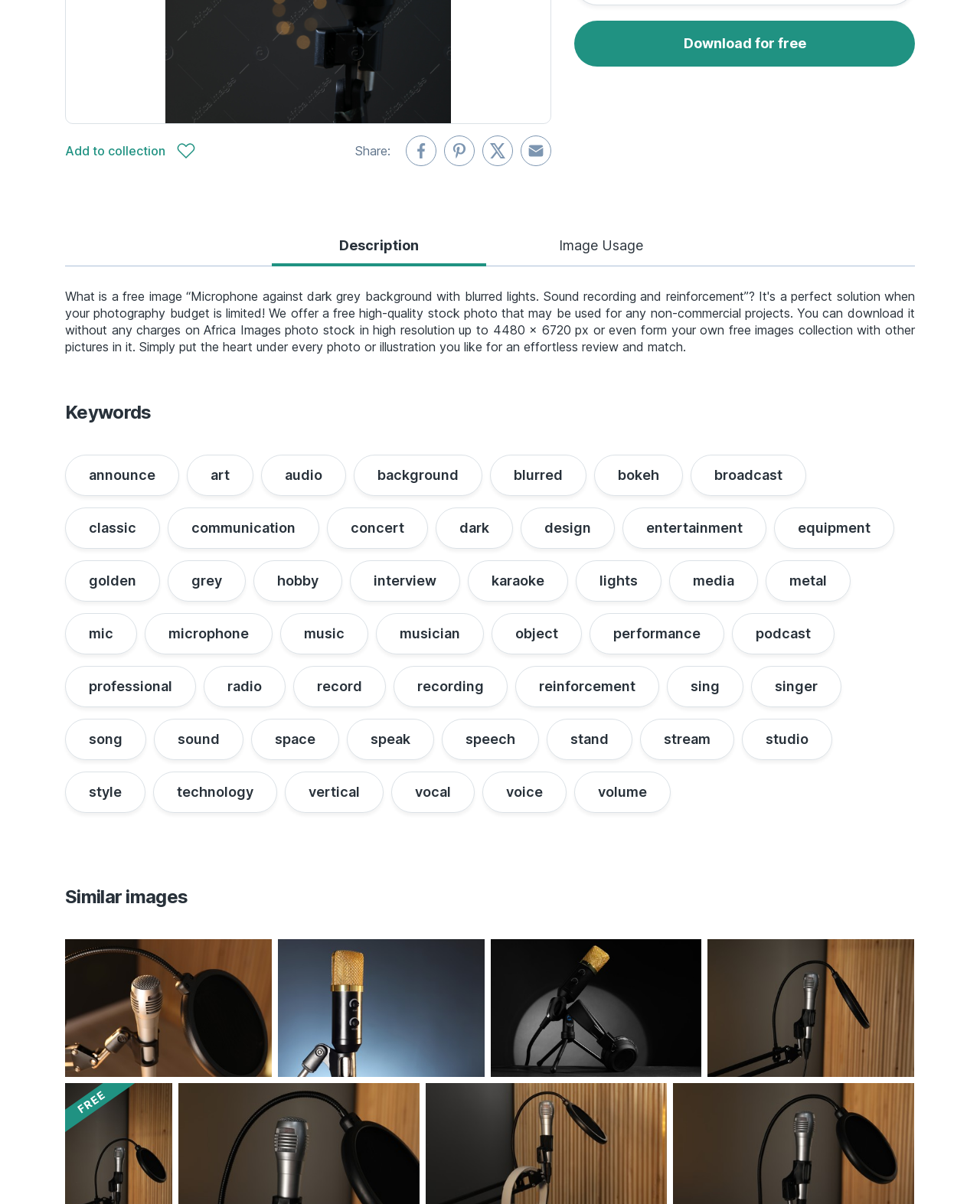Identify and provide the bounding box for the element described by: "blurred".

[0.5, 0.378, 0.598, 0.412]